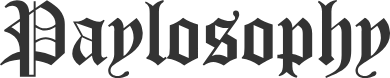What does the company provide?
Answer with a single word or phrase by referring to the visual content.

Payment gateway solutions